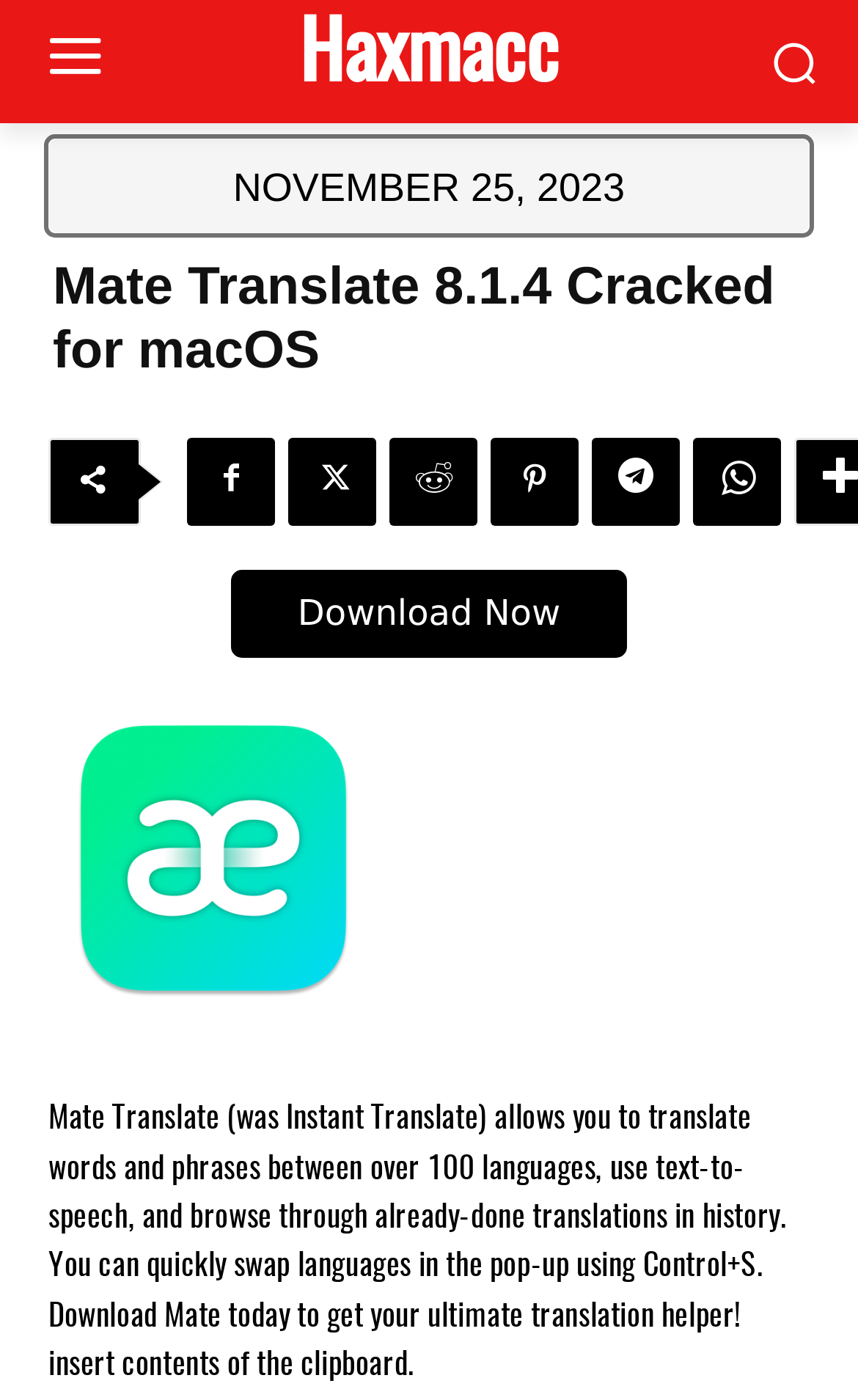Can you find and generate the webpage's heading?

Mate Translate 8.1.4 Cracked for macOS